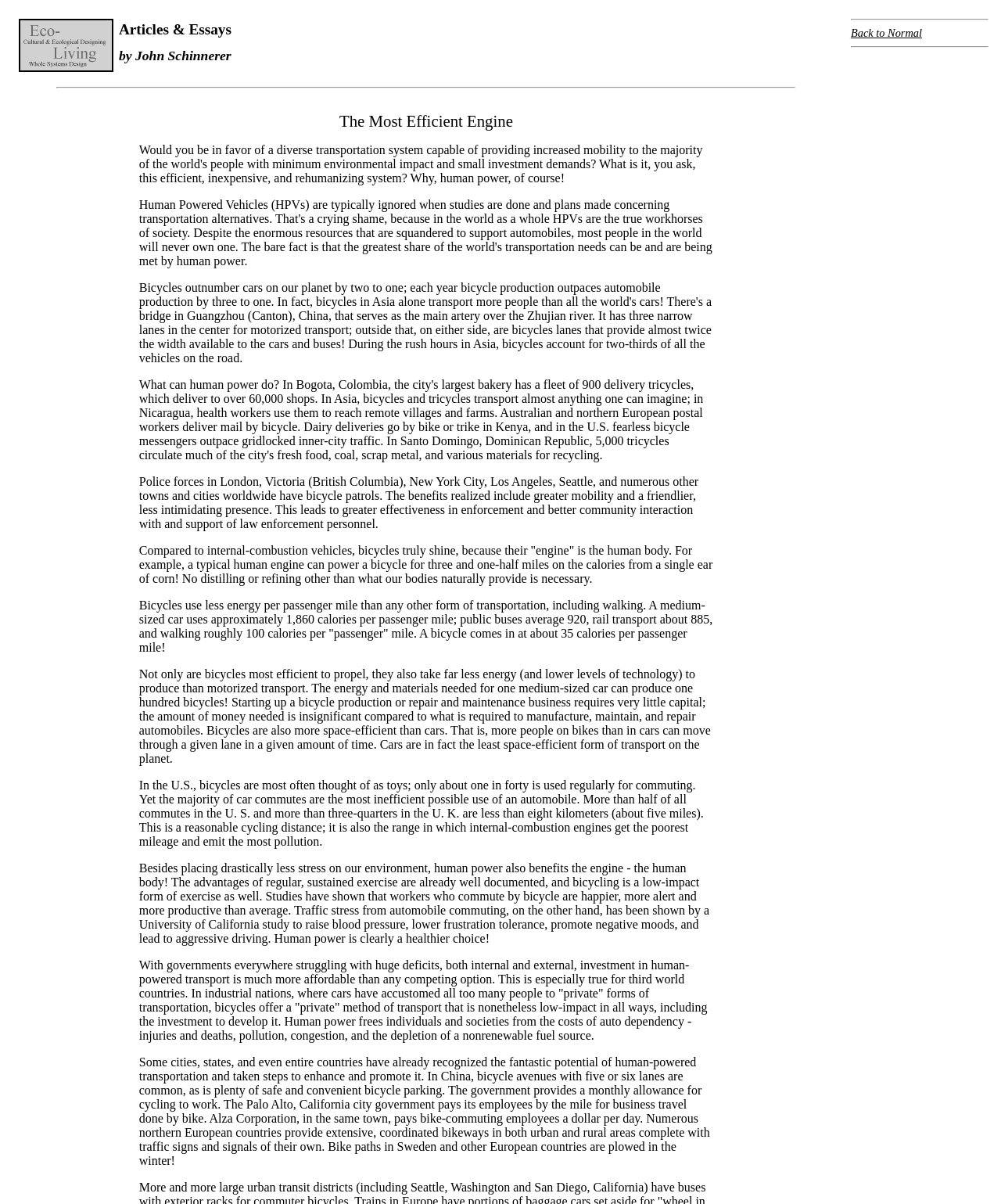Please answer the following question as detailed as possible based on the image: 
What is the link 'Back to Normal' for?

The link 'Back to Normal' is likely used to switch back to a normal view of the webpage, perhaps from a specialized or customized view. This is a common feature on webpages that offer different viewing options.